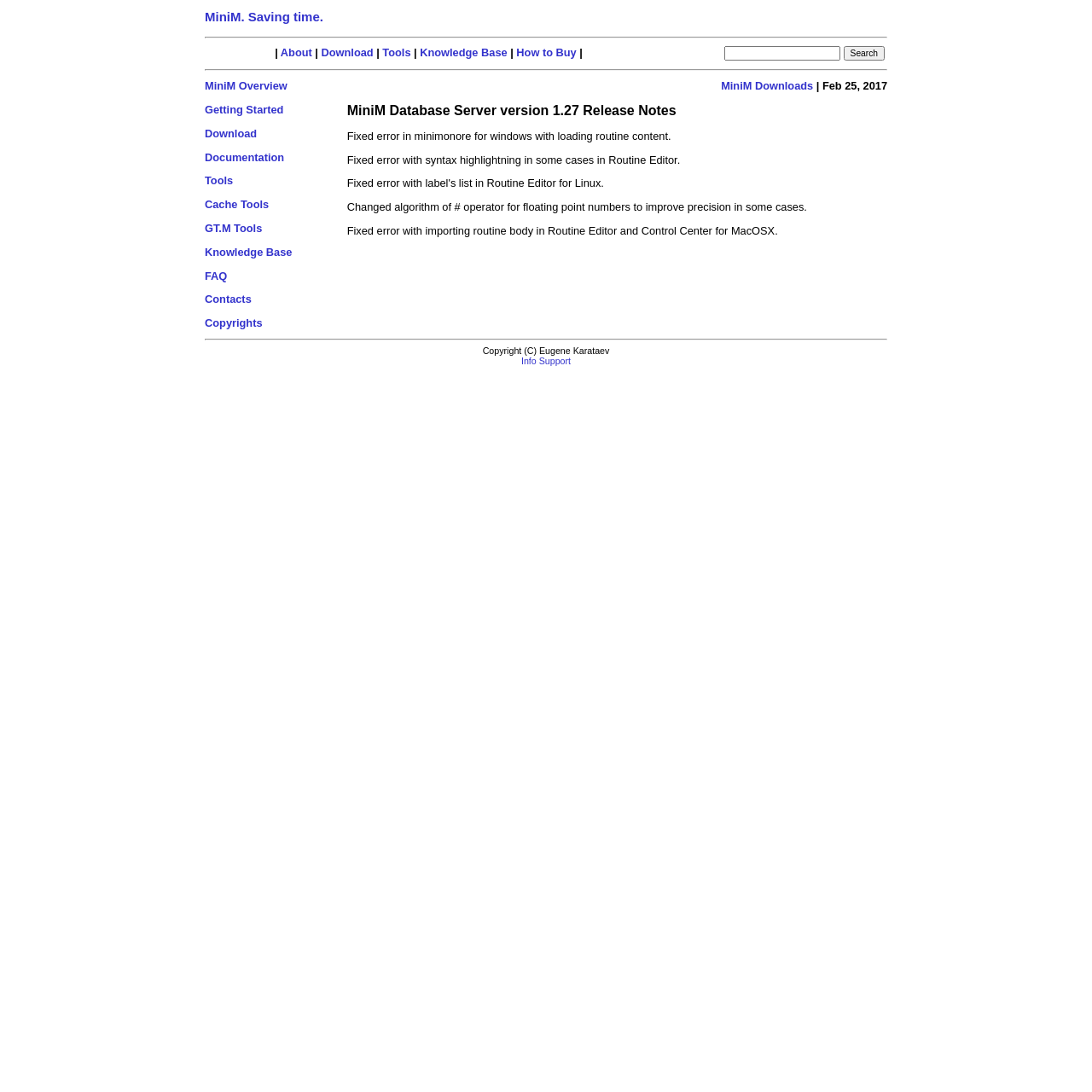Determine the bounding box coordinates of the clickable element necessary to fulfill the instruction: "Search for something". Provide the coordinates as four float numbers within the 0 to 1 range, i.e., [left, top, right, bottom].

[0.663, 0.042, 0.77, 0.056]